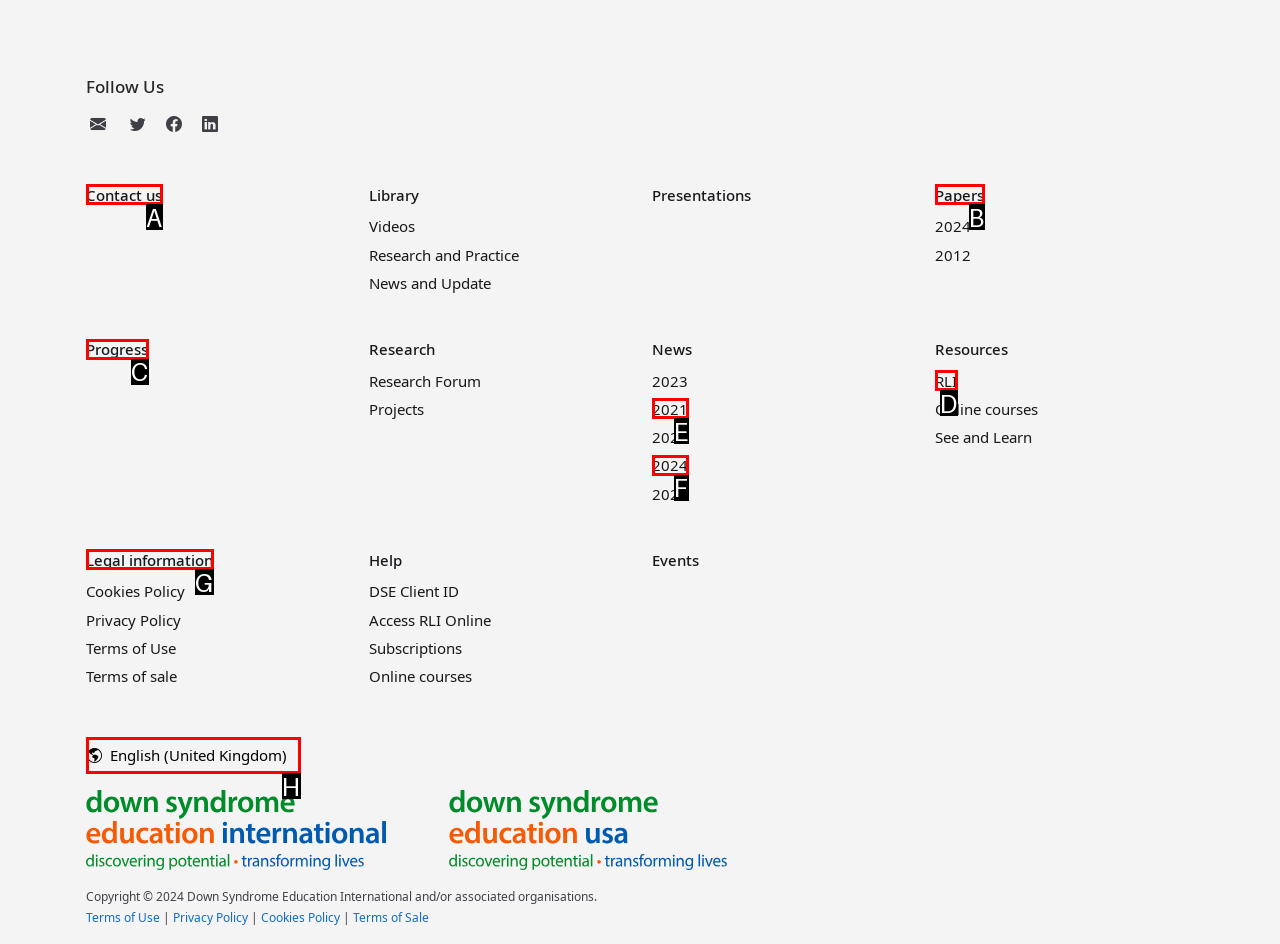From the description: Contact us, identify the option that best matches and reply with the letter of that option directly.

A